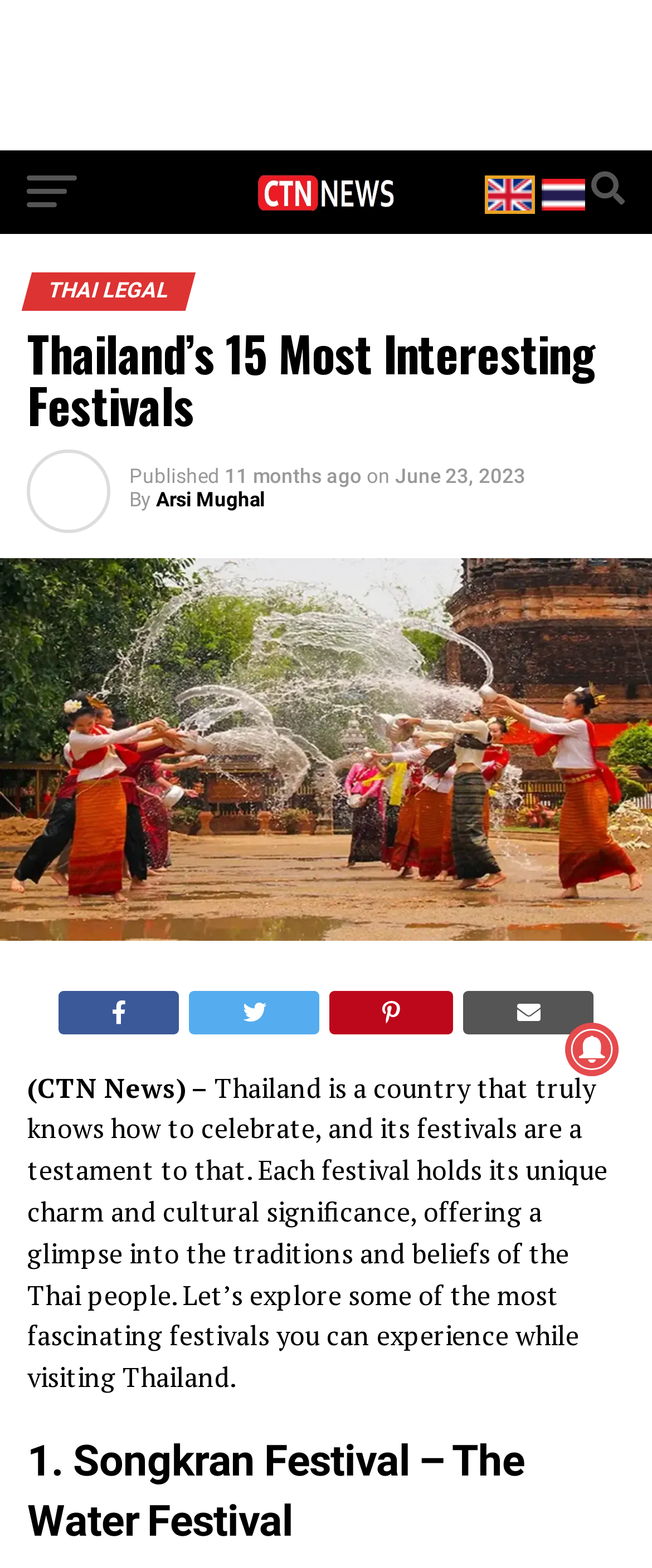Locate the bounding box coordinates for the element described below: "Arsi Mughal". The coordinates must be four float values between 0 and 1, formatted as [left, top, right, bottom].

[0.239, 0.311, 0.406, 0.326]